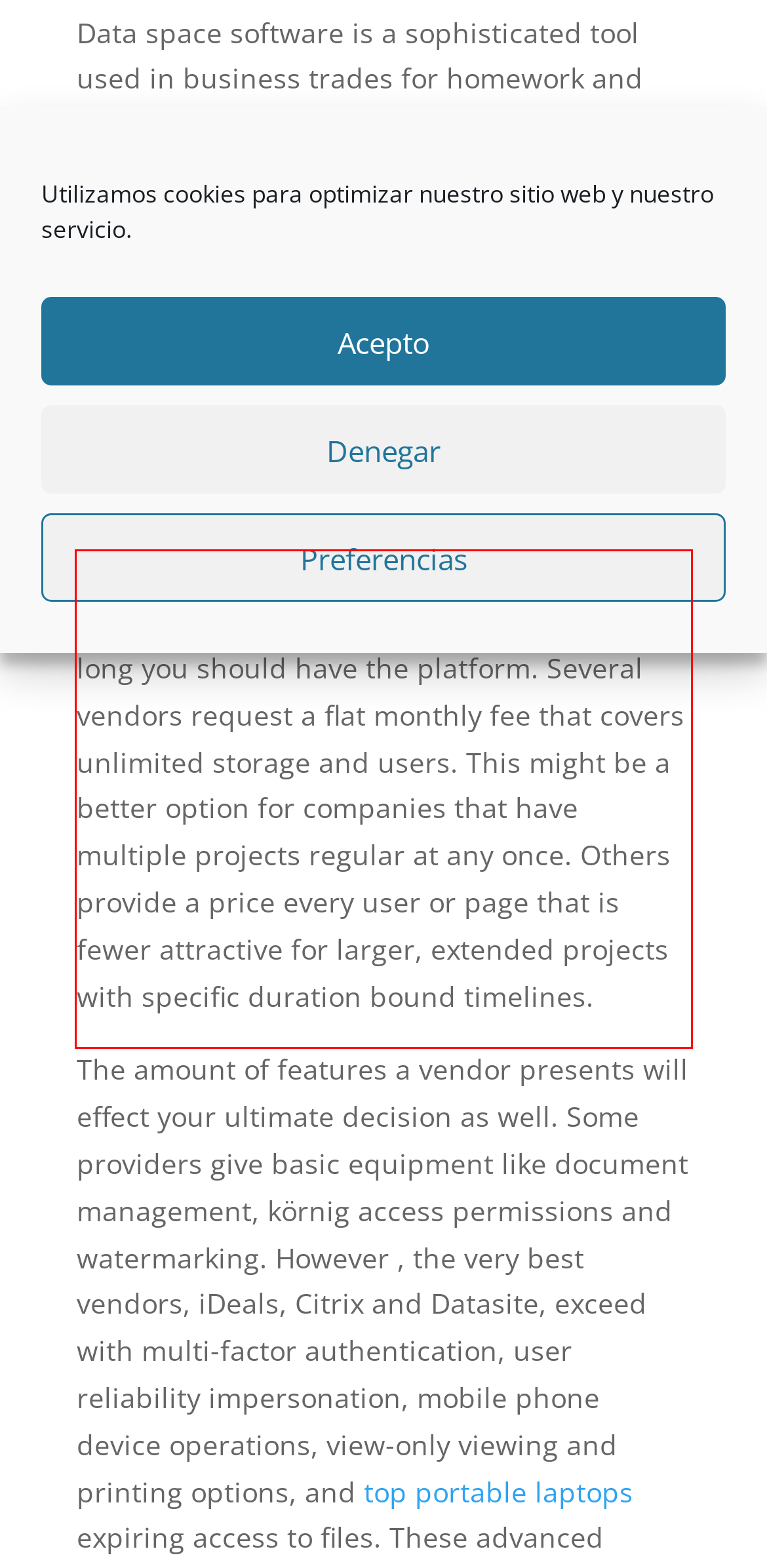Please analyze the screenshot of a webpage and extract the text content within the red bounding box using OCR.

When looking at costs for electronic data rooms, consider how big your project and how long you should have the platform. Several vendors request a flat monthly fee that covers unlimited storage and users. This might be a better option for companies that have multiple projects regular at any once. Others provide a price every user or page that is fewer attractive for larger, extended projects with specific duration bound timelines.